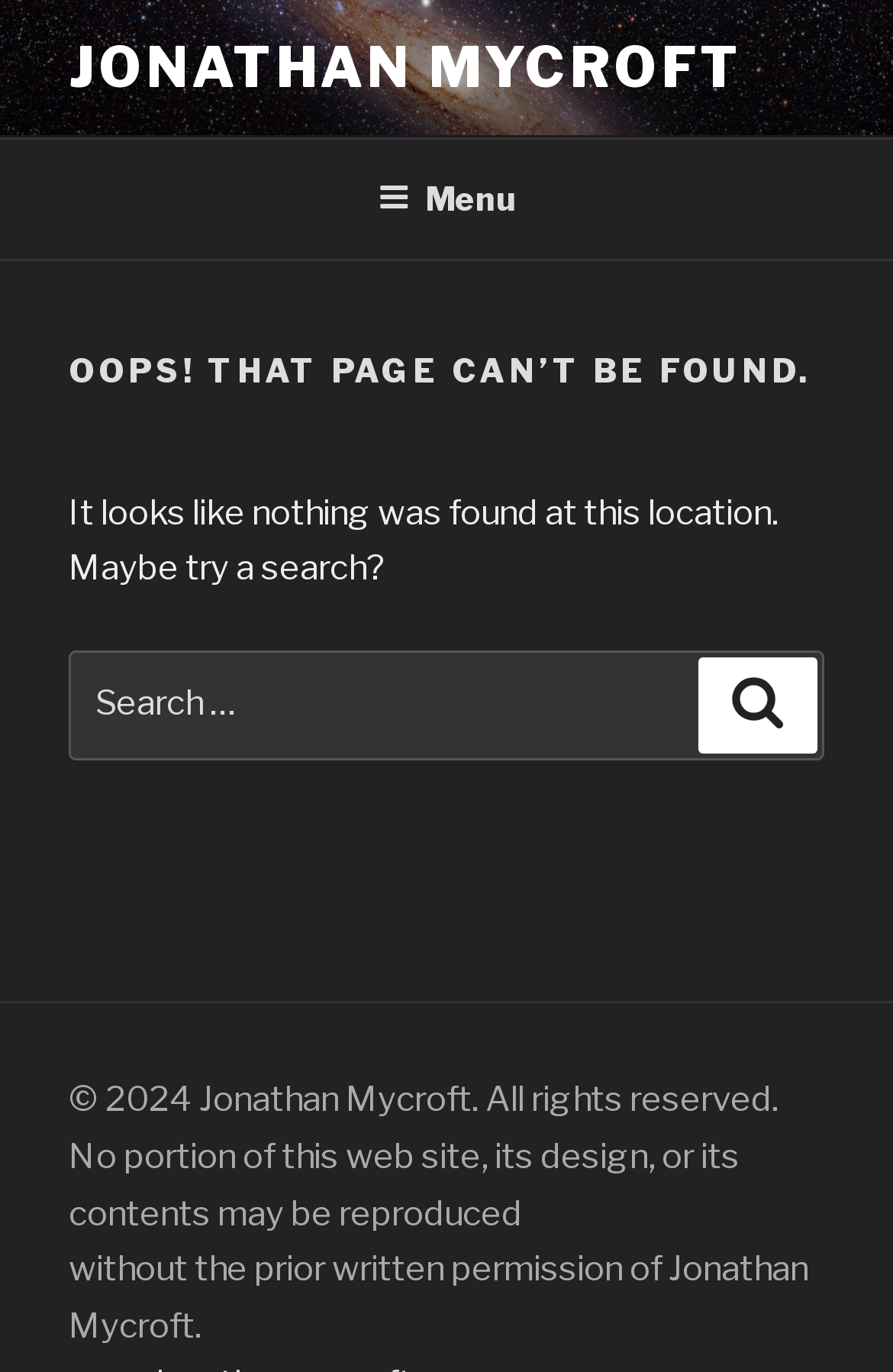Please determine the headline of the webpage and provide its content.

OOPS! THAT PAGE CAN’T BE FOUND.